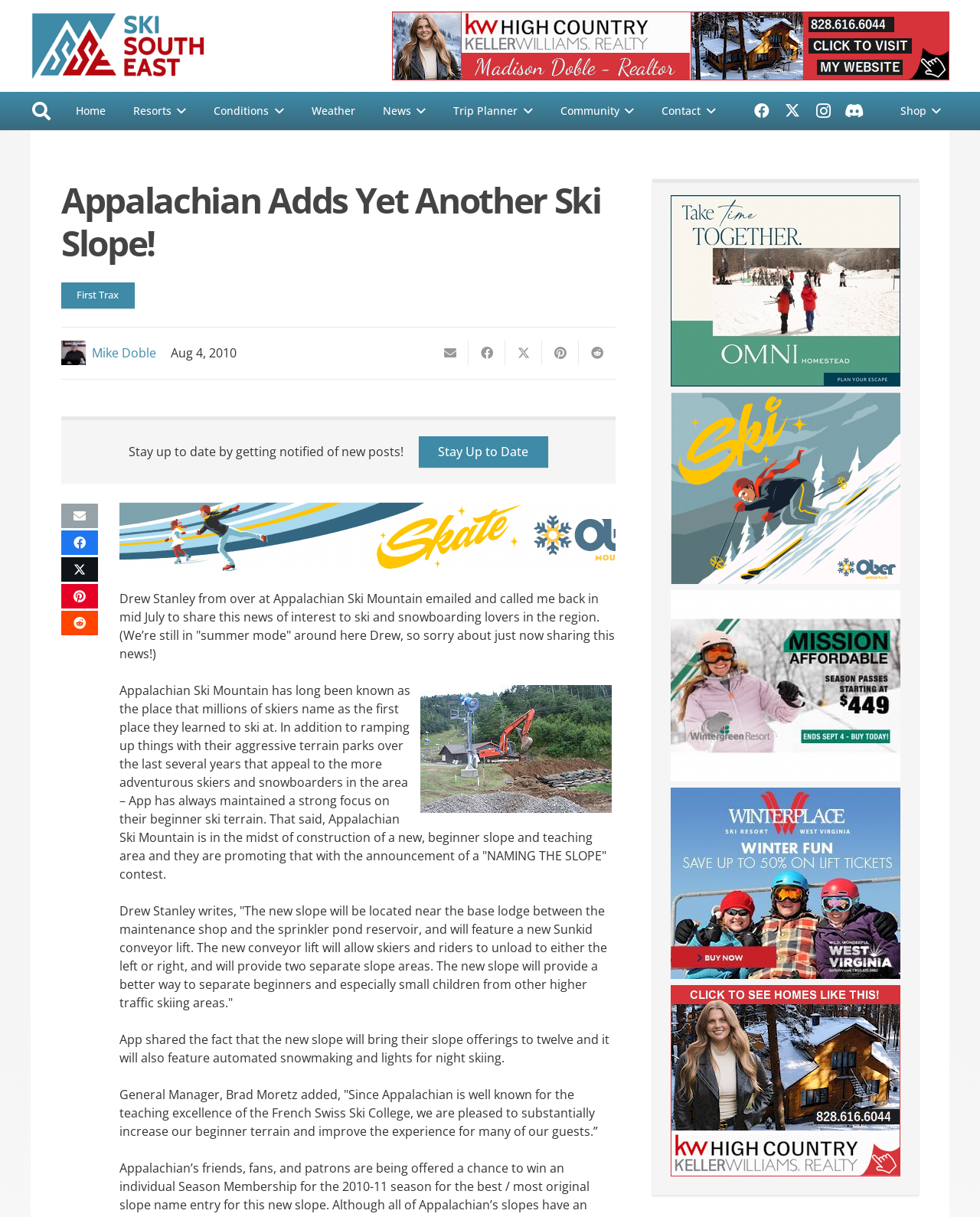Determine the bounding box for the HTML element described here: "Trip Planner". The coordinates should be given as [left, top, right, bottom] with each number being a float between 0 and 1.

[0.449, 0.075, 0.558, 0.107]